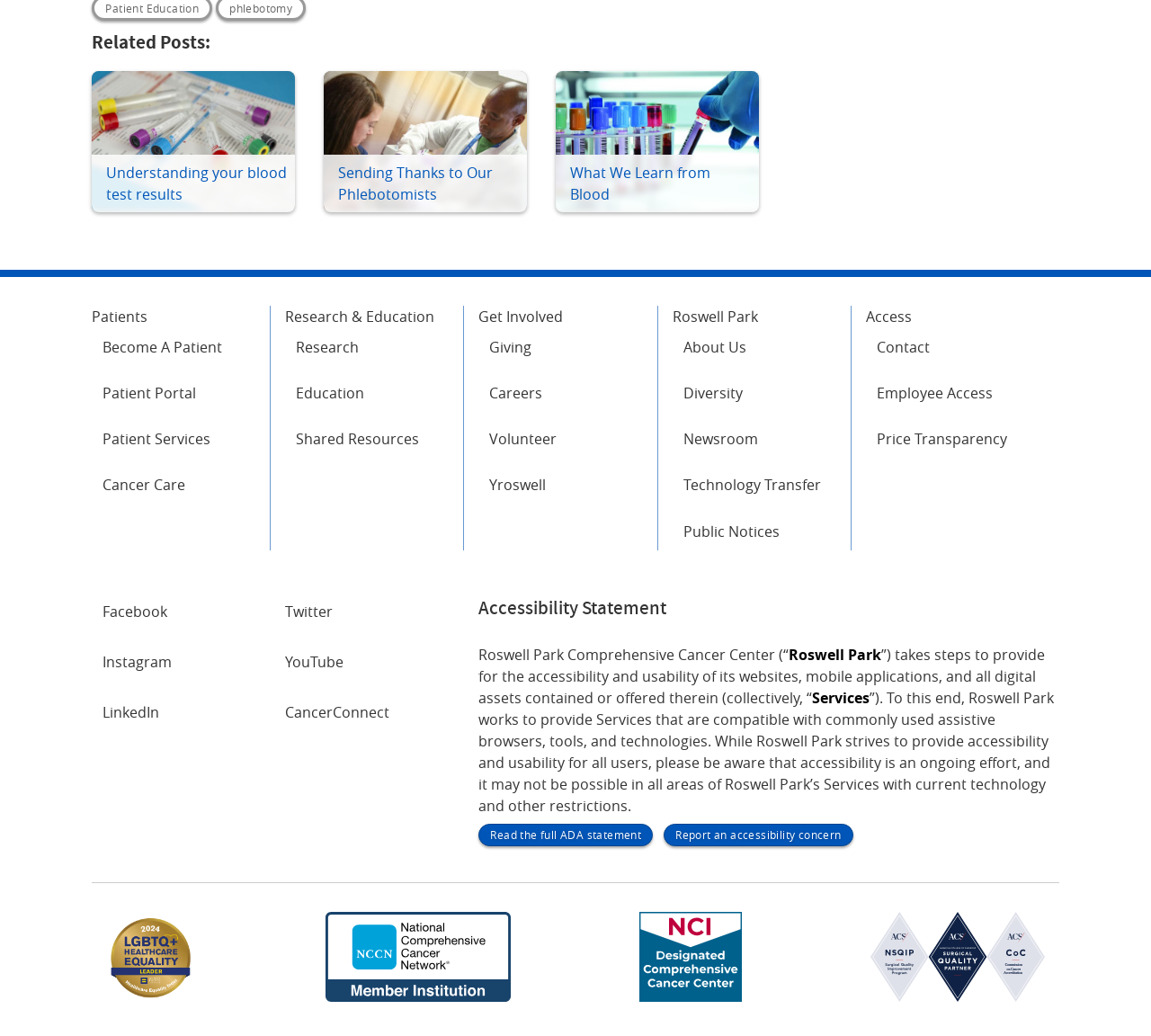Given the element description "Read the full ADA statement" in the screenshot, predict the bounding box coordinates of that UI element.

[0.416, 0.795, 0.567, 0.816]